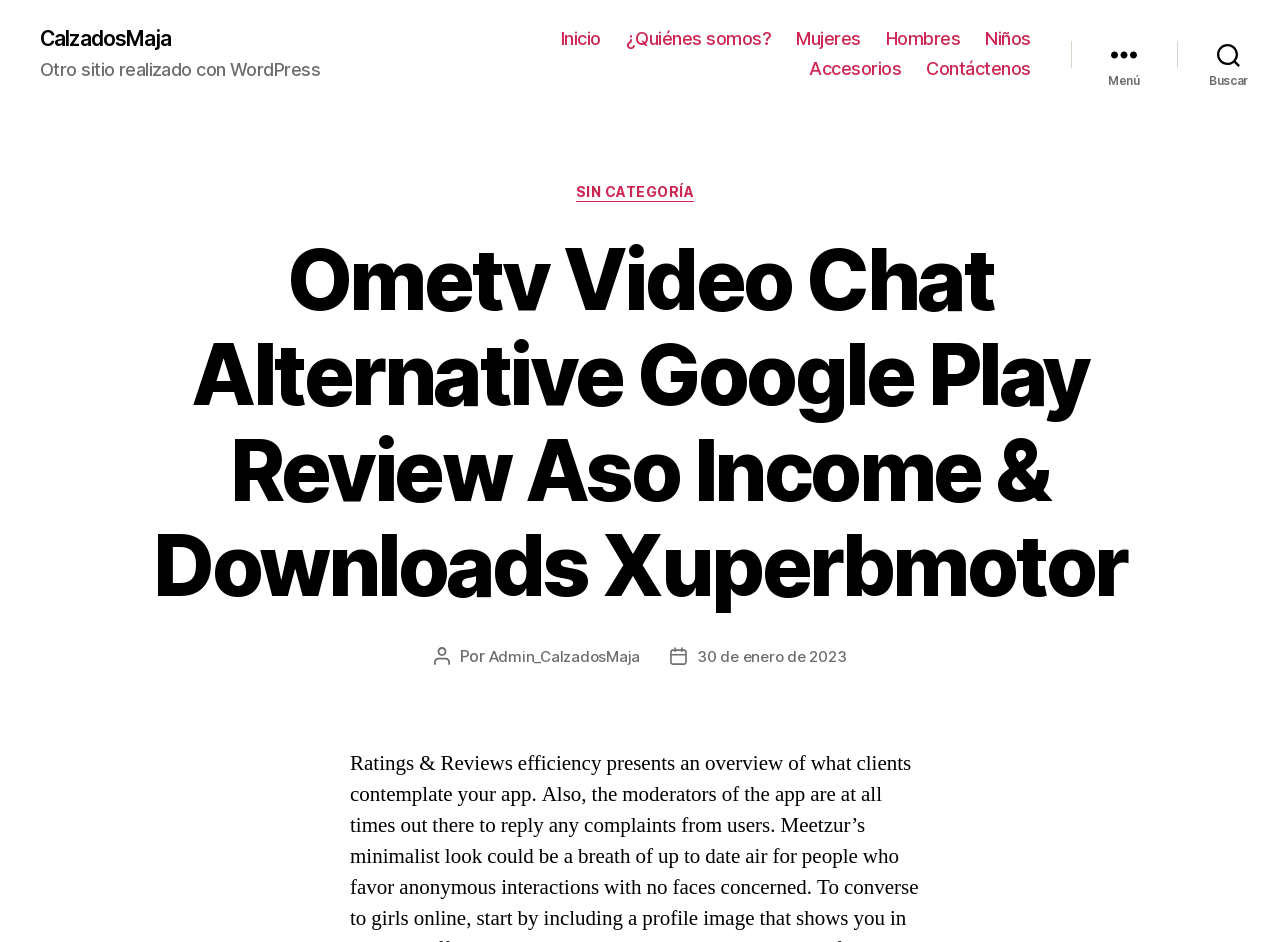Locate the bounding box for the described UI element: "Terms Of Use". Ensure the coordinates are four float numbers between 0 and 1, formatted as [left, top, right, bottom].

None